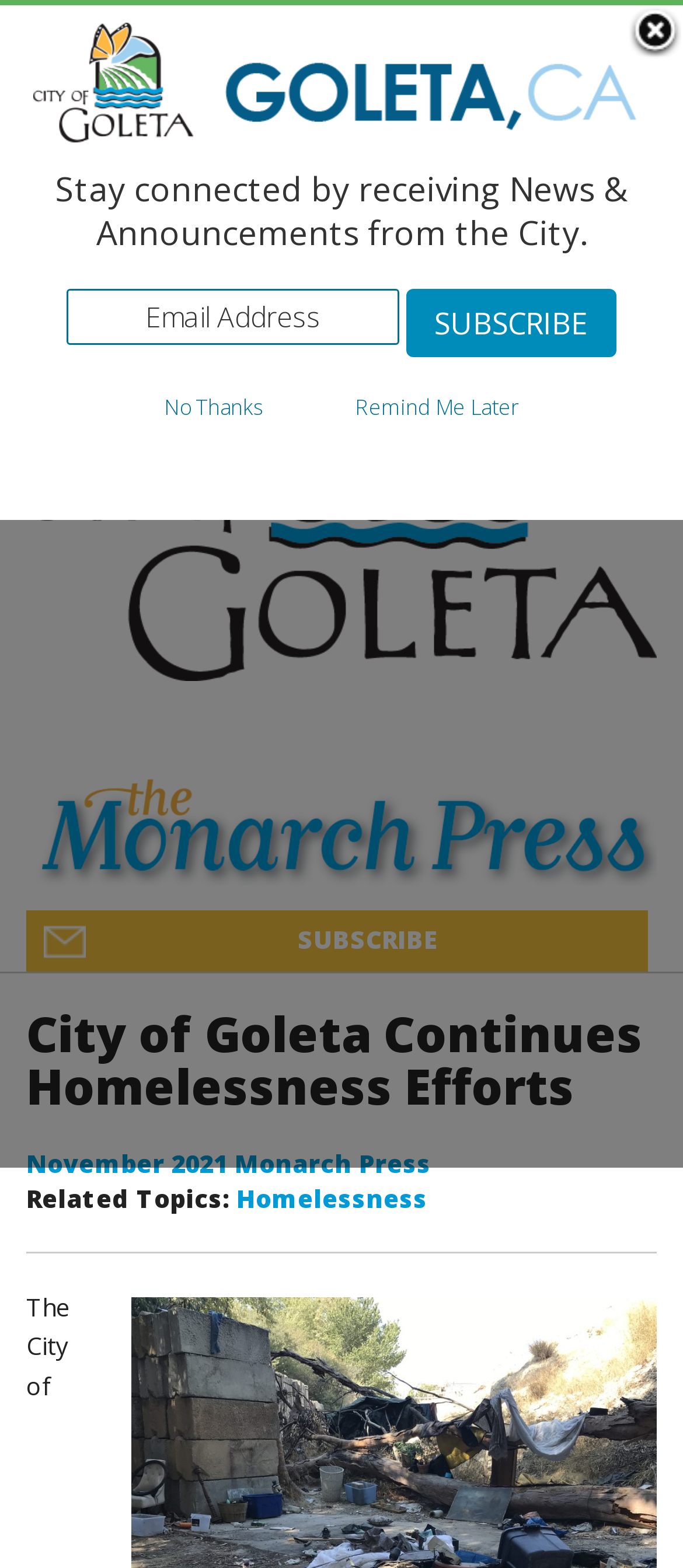Produce an elaborate caption capturing the essence of the webpage.

The webpage is about the City of Goleta's efforts to address homelessness, as indicated by the title "City of Goleta Continues Homelessness Efforts". At the top of the page, there is a heading "The Monarch Press" with a link to the publication's website. Below this, there are several links to topics and archives, as well as a search bar with a "Go" button.

On the left side of the page, there is a group of elements, including a heading "The Monarch Press" with an image, and a link to subscribe to the publication. Below this, there is a large image that takes up most of the width of the page.

The main content of the page is a news article about the City of Goleta's efforts to address homelessness. The article has a heading "City of Goleta Continues Homelessness Efforts" and is followed by a link to related topics, including "Homelessness". There is also a link to the November 2021 issue of the Monarch Press.

At the top right corner of the page, there is a link to switch the language to English, accompanied by a small flag icon. Below this, there is a dialog box that allows users to subscribe to news and announcements from the City of Goleta. The dialog box has a heading "Stay connected by receiving News & Announcements from the City" and includes a text box to enter an email address, as well as buttons to subscribe, close the dialog, or remind the user later.